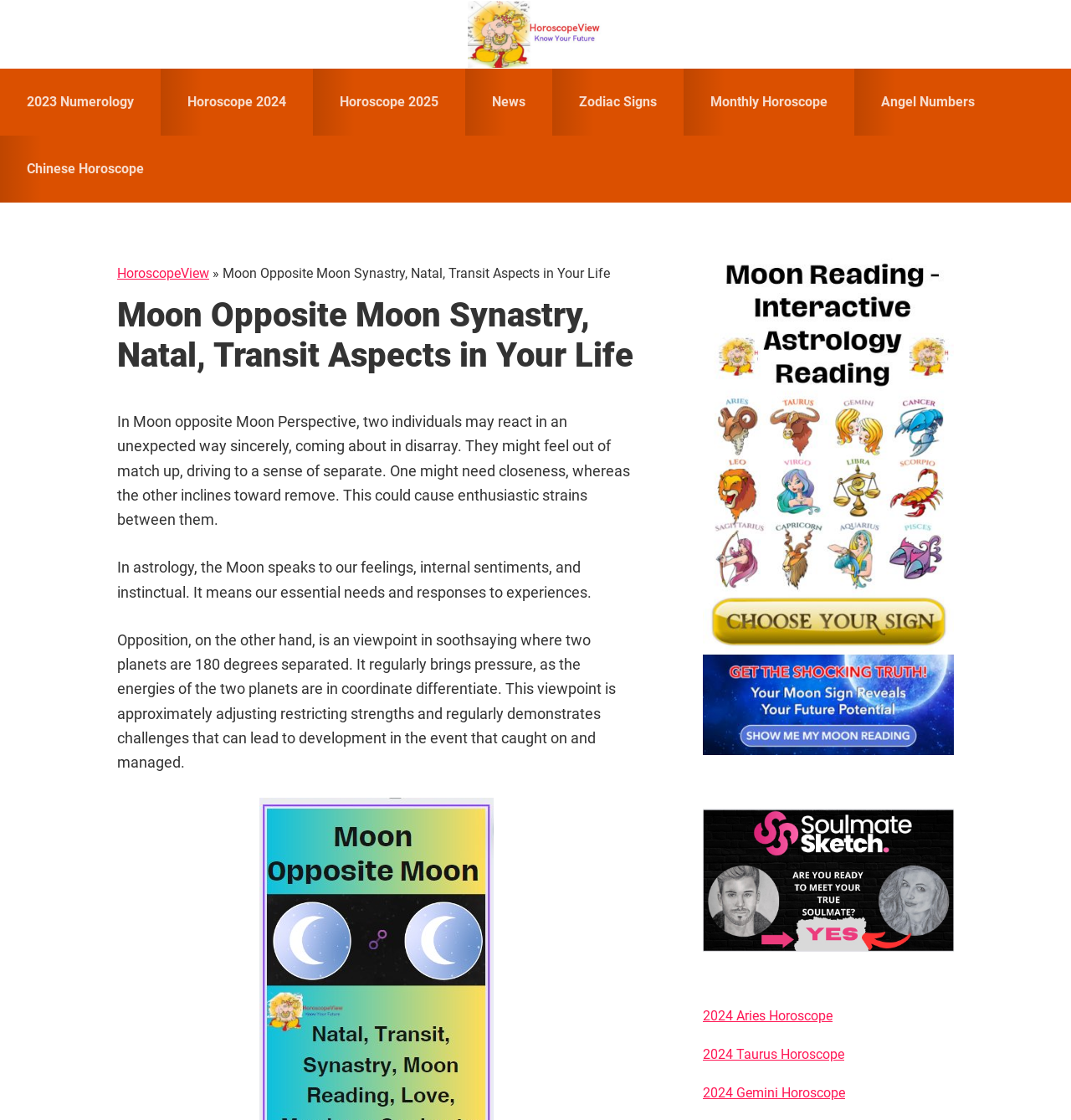Please examine the image and provide a detailed answer to the question: What is the effect of the opposition aspect in astrology?

Based on the webpage content, the opposition aspect in astrology, where two planets are 180 degrees apart, brings pressure and challenges. It can lead to growth if managed properly, but can also cause emotional strains and conflicts.